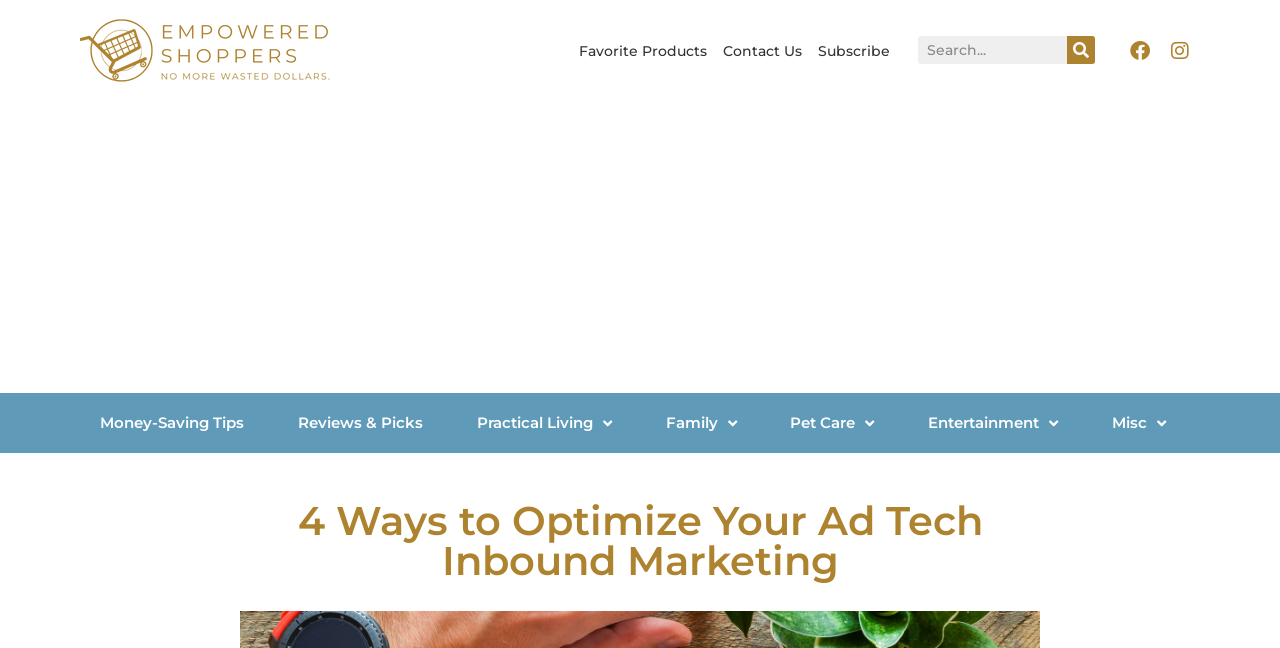Please locate the clickable area by providing the bounding box coordinates to follow this instruction: "Subscribe to the newsletter".

[0.633, 0.043, 0.702, 0.114]